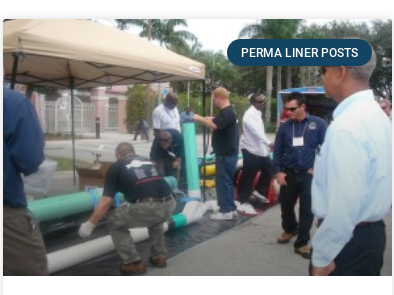Please respond to the question using a single word or phrase:
What is emphasized in the atmosphere of the demonstration?

Collaboration and community involvement